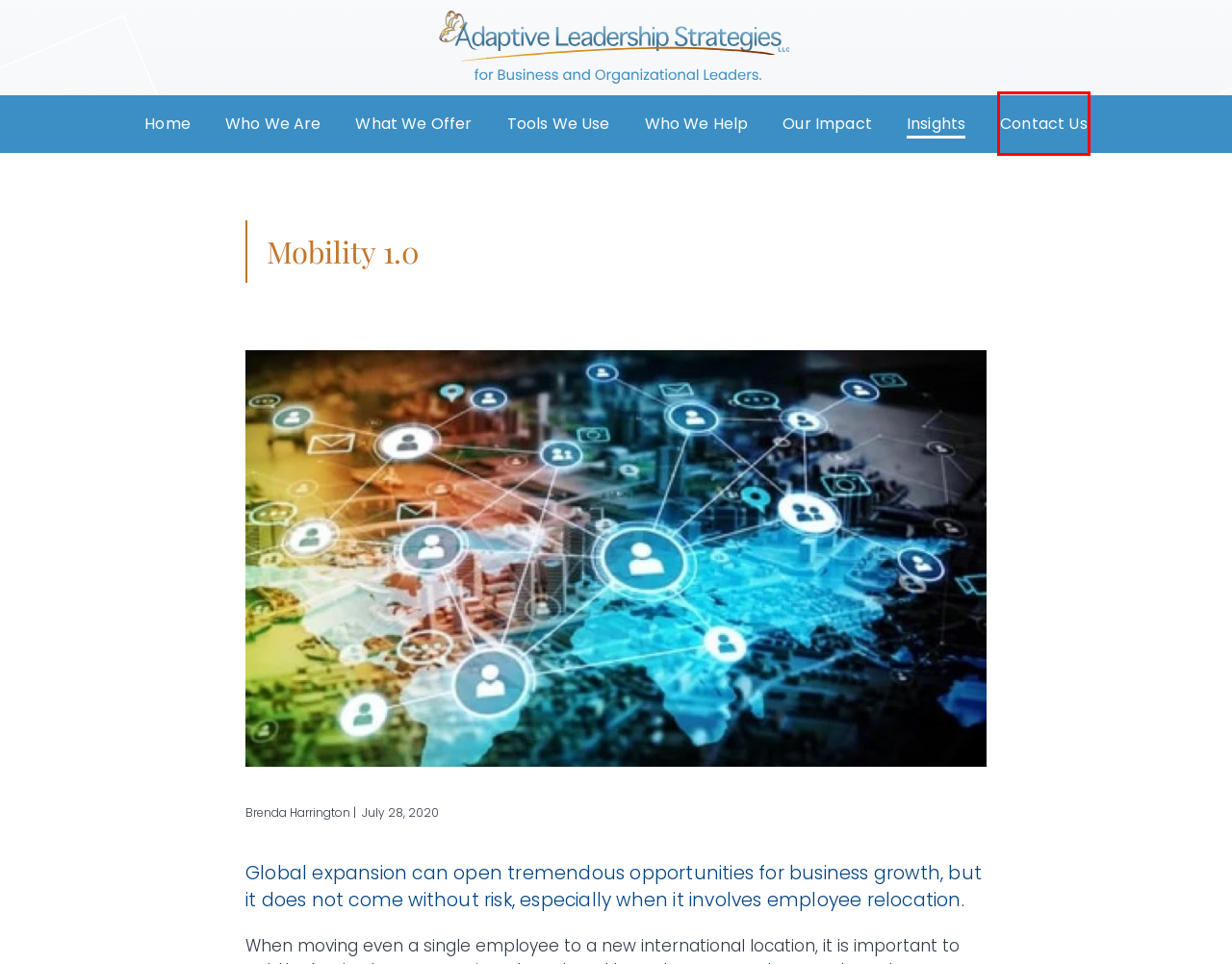Given a screenshot of a webpage with a red bounding box highlighting a UI element, determine which webpage description best matches the new webpage that appears after clicking the highlighted element. Here are the candidates:
A. What We Offer | Adaptive Leadership Strategies, LLC
B. Our Impact | Adaptive Leadership Strategies, LLC
C. Who We Are | Adaptive Leadership Strategies, LLC
D. Insights | Adaptive Leadership Strategies, LLC
E. Contact Us | Adaptive Leadership Strategies, LLC
F. Who We Help | Adaptive Leadership Strategies, LLC
G. Adaptive Leadership Strategies, LLC – for Business and Organizational Leaders.
H. Tools We Use | Adaptive Leadership Strategies, LLC

E